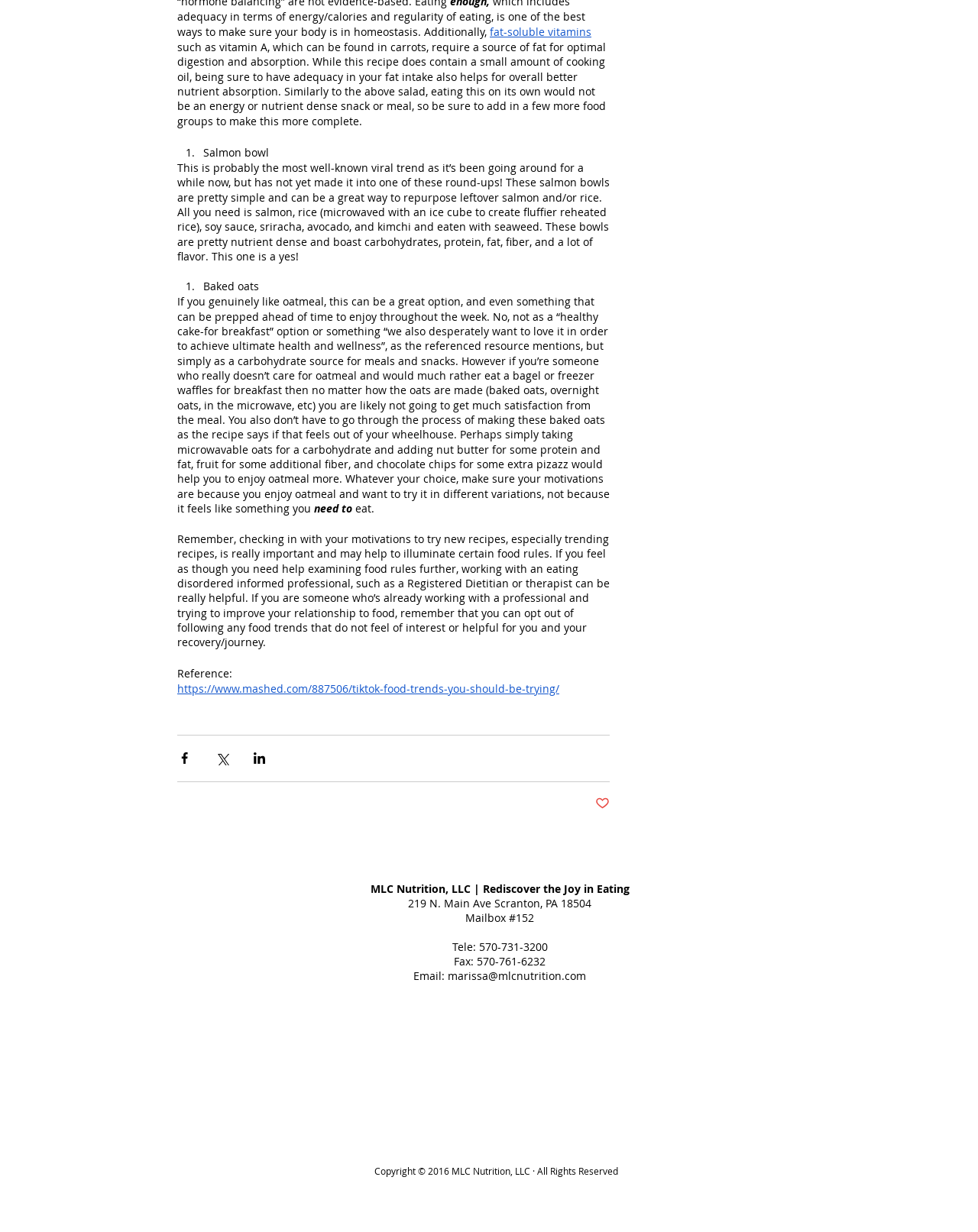Locate the bounding box of the UI element with the following description: "https://www.mashed.com/887506/tiktok-food-trends-you-should-be-trying/".

[0.181, 0.553, 0.572, 0.565]